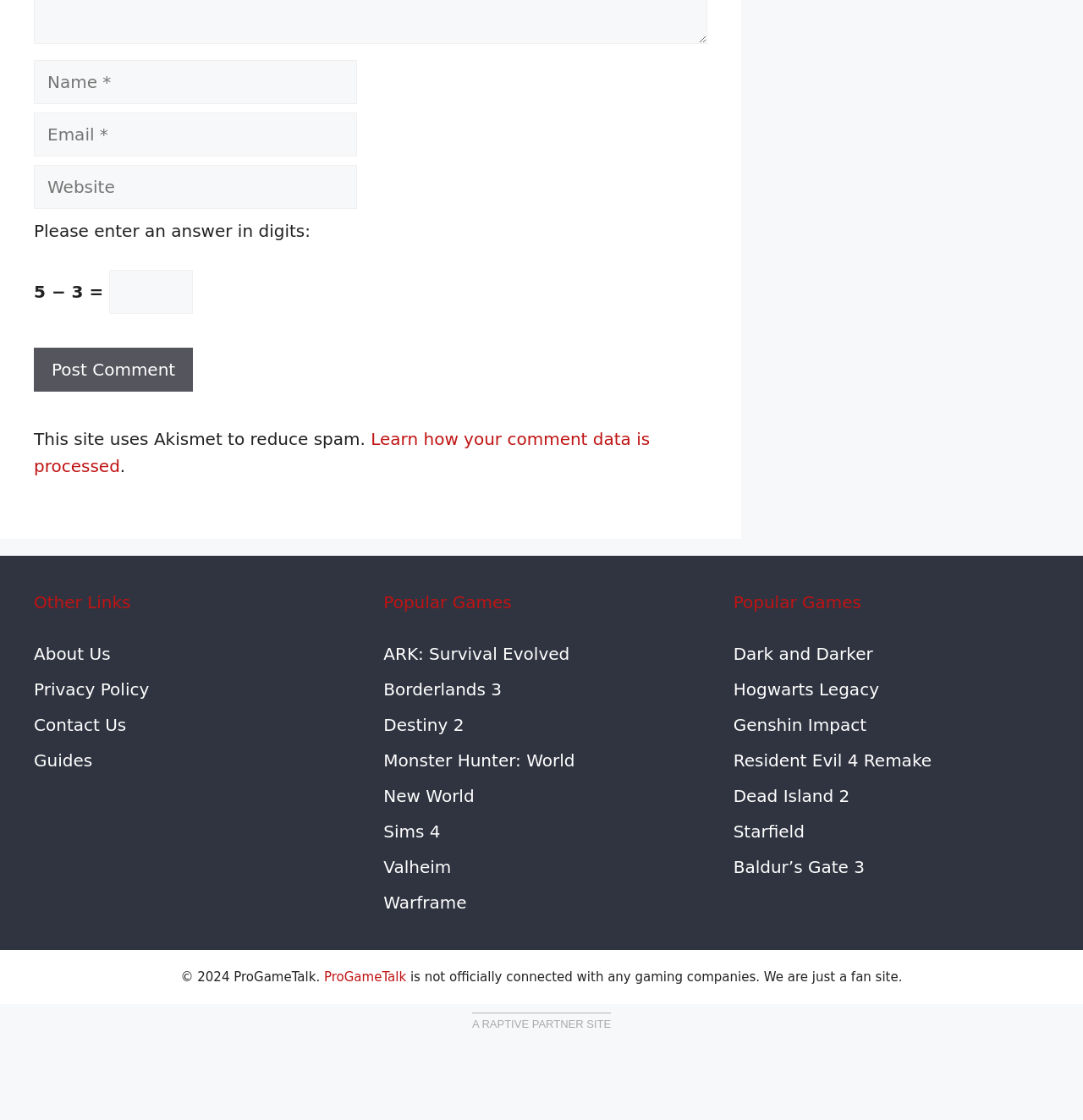Using the description "parent_node: Comment name="url" placeholder="Website"", locate and provide the bounding box of the UI element.

[0.031, 0.147, 0.33, 0.186]